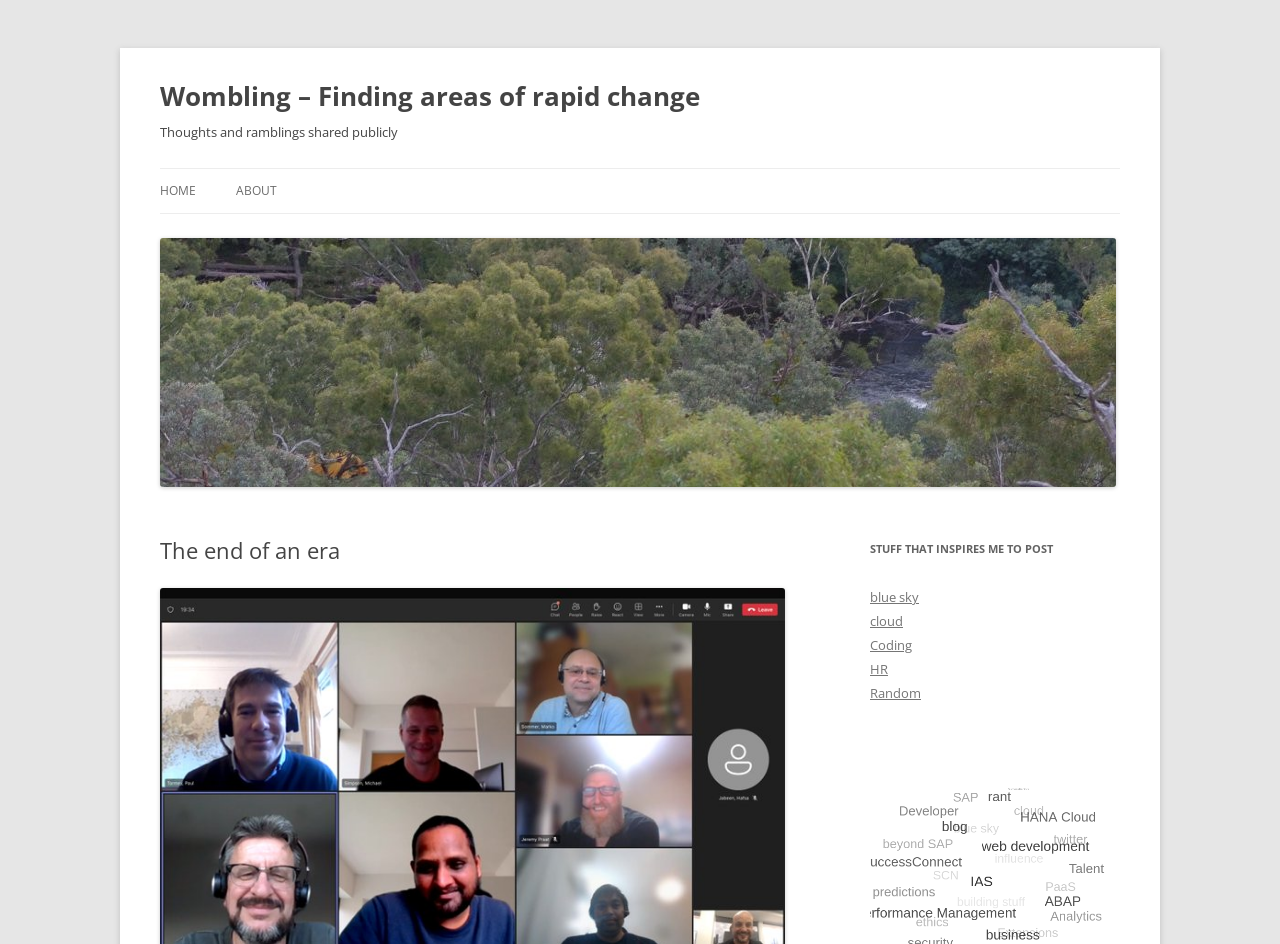Please identify the coordinates of the bounding box for the clickable region that will accomplish this instruction: "read about coding".

[0.68, 0.674, 0.712, 0.693]